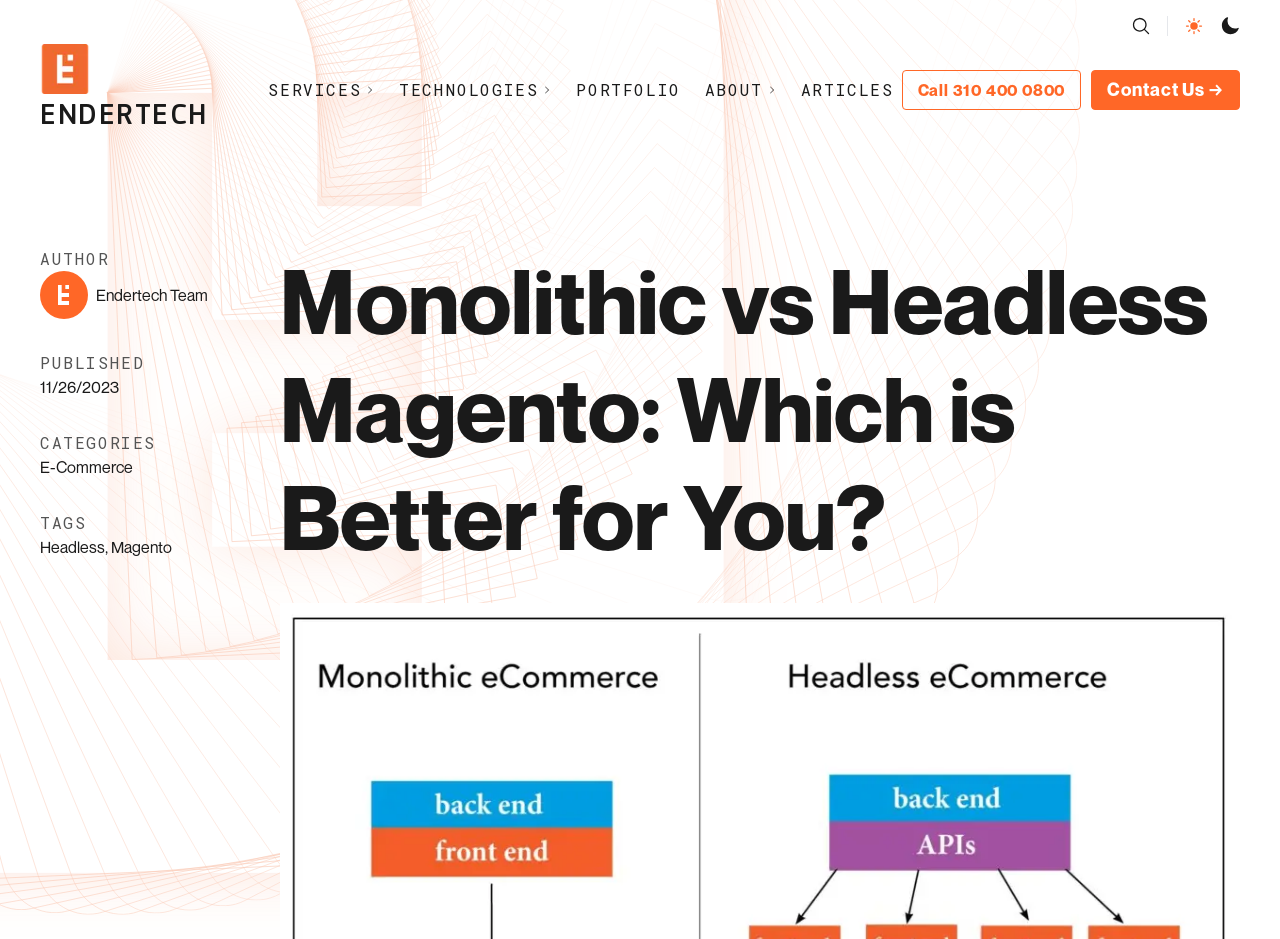Based on the visual content of the image, answer the question thoroughly: What is the company name in the logo?

I found the company name 'Endertech' in the logo by looking at the image description 'Endertech Logo' and the link text 'Endertech Logo ENDERTECH'.